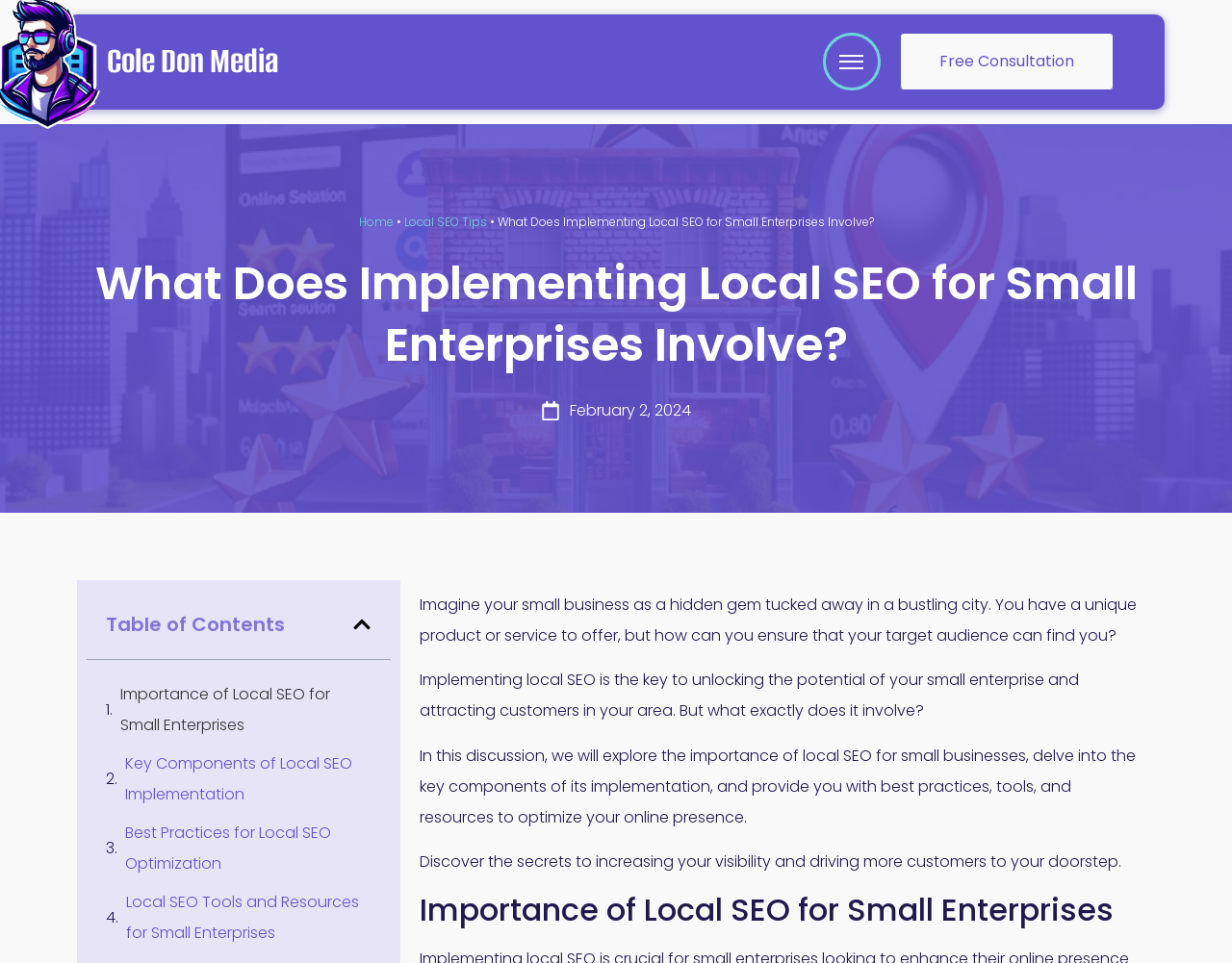Your task is to extract the text of the main heading from the webpage.

What Does Implementing Local SEO for Small Enterprises Involve?